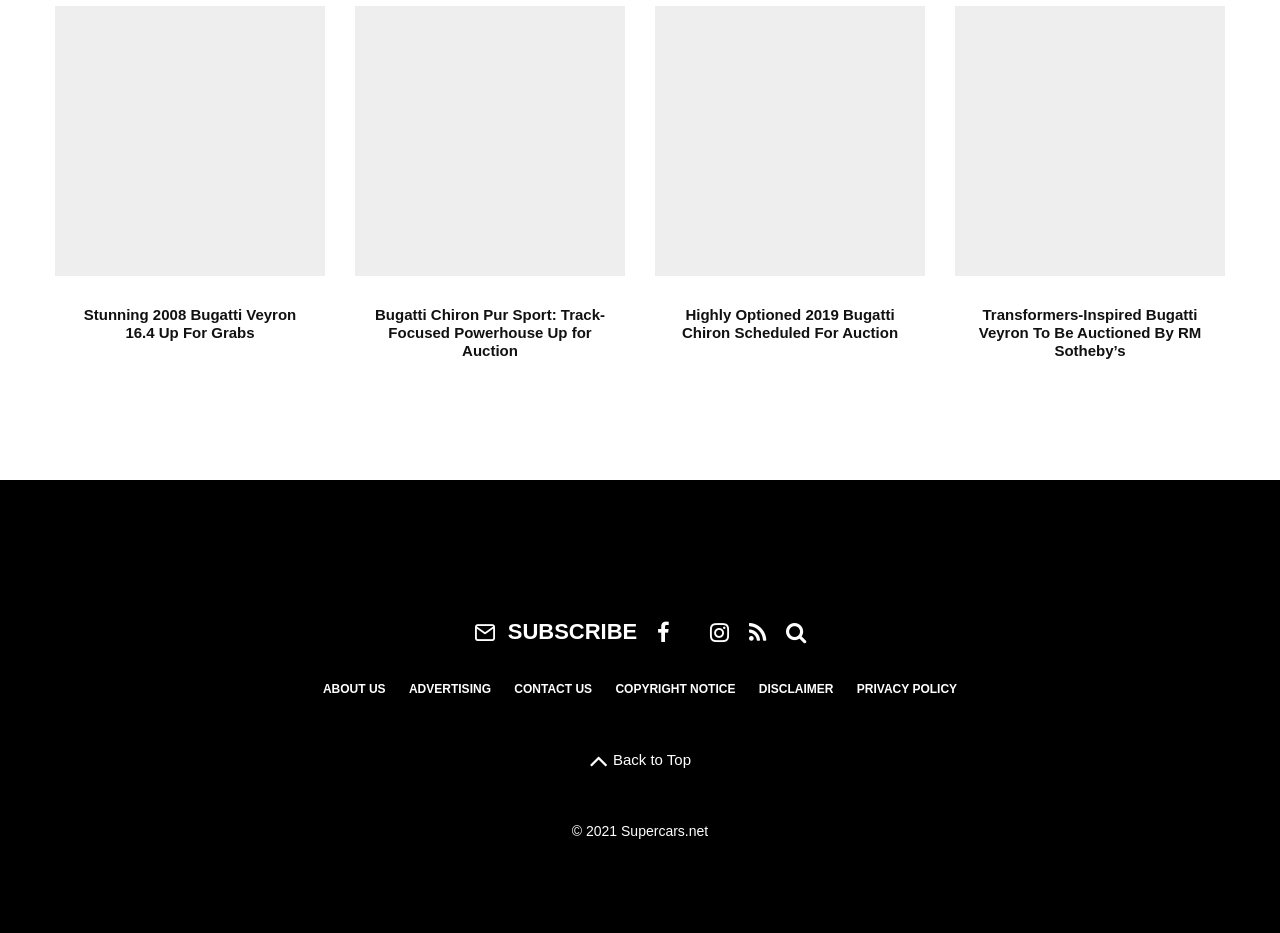Highlight the bounding box coordinates of the element you need to click to perform the following instruction: "Check the Transformers-Inspired Bugatti Veyron auction."

[0.761, 0.296, 0.942, 0.386]